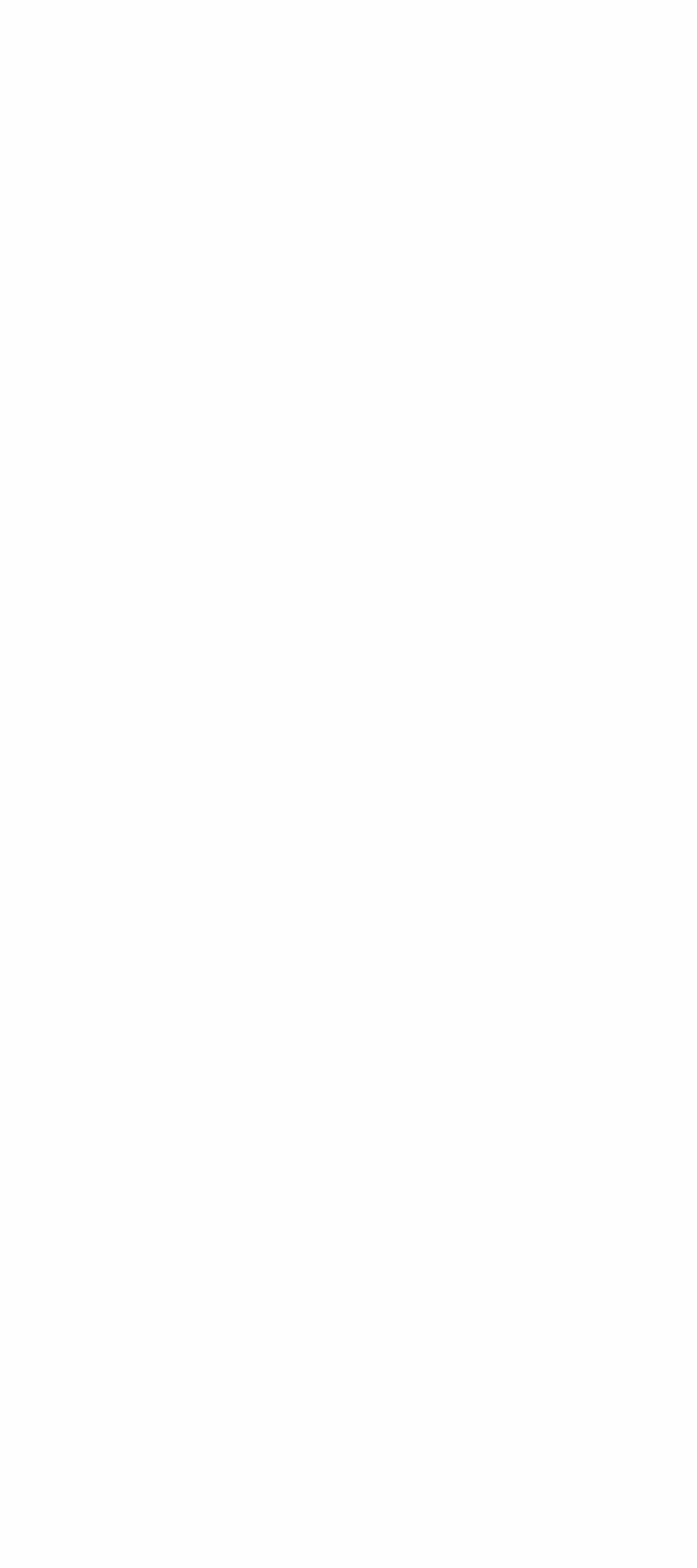Can you provide the bounding box coordinates for the element that should be clicked to implement the instruction: "Click on the 'staff page' link"?

[0.772, 0.012, 0.936, 0.03]